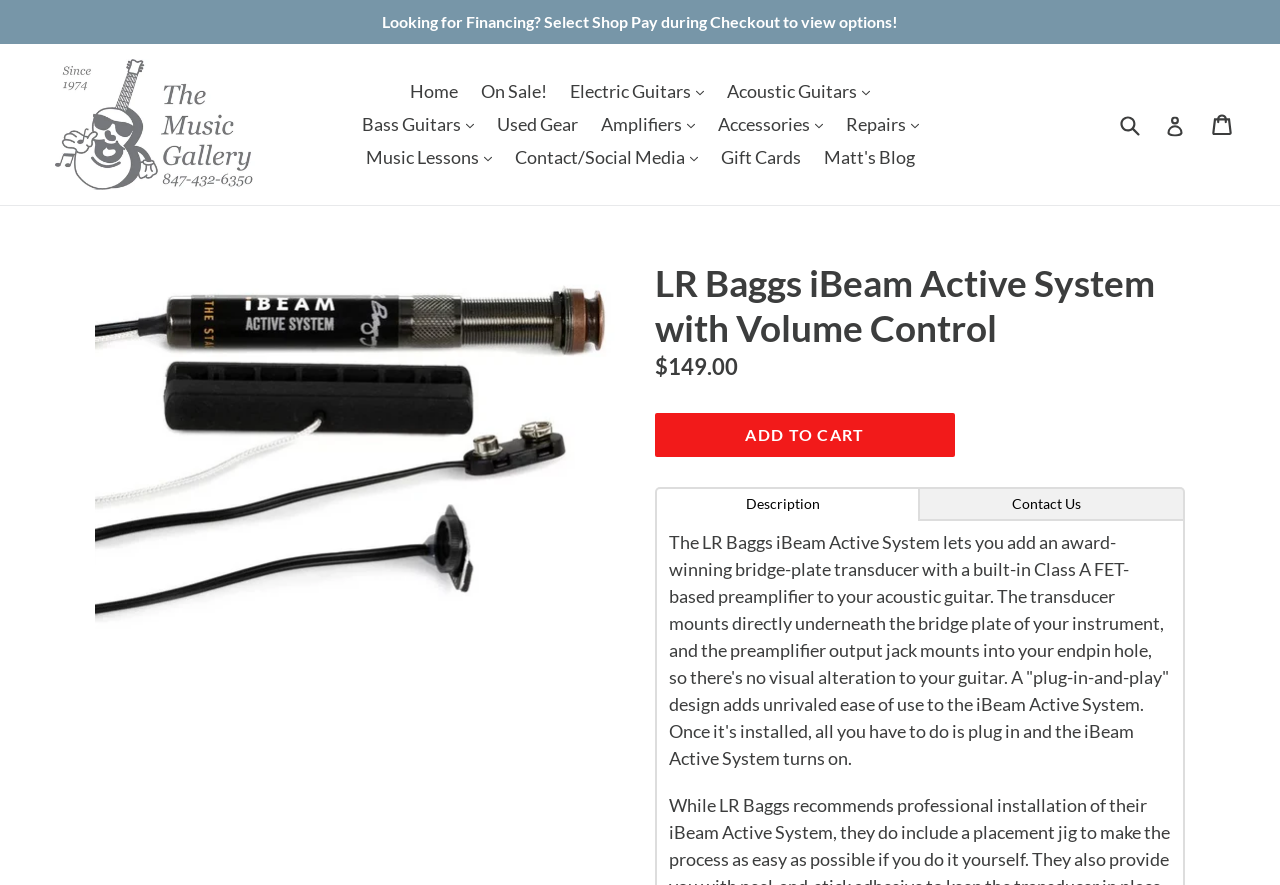Give a concise answer using one word or a phrase to the following question:
What type of guitar is the LR Baggs iBeam Active System designed for?

Acoustic guitar